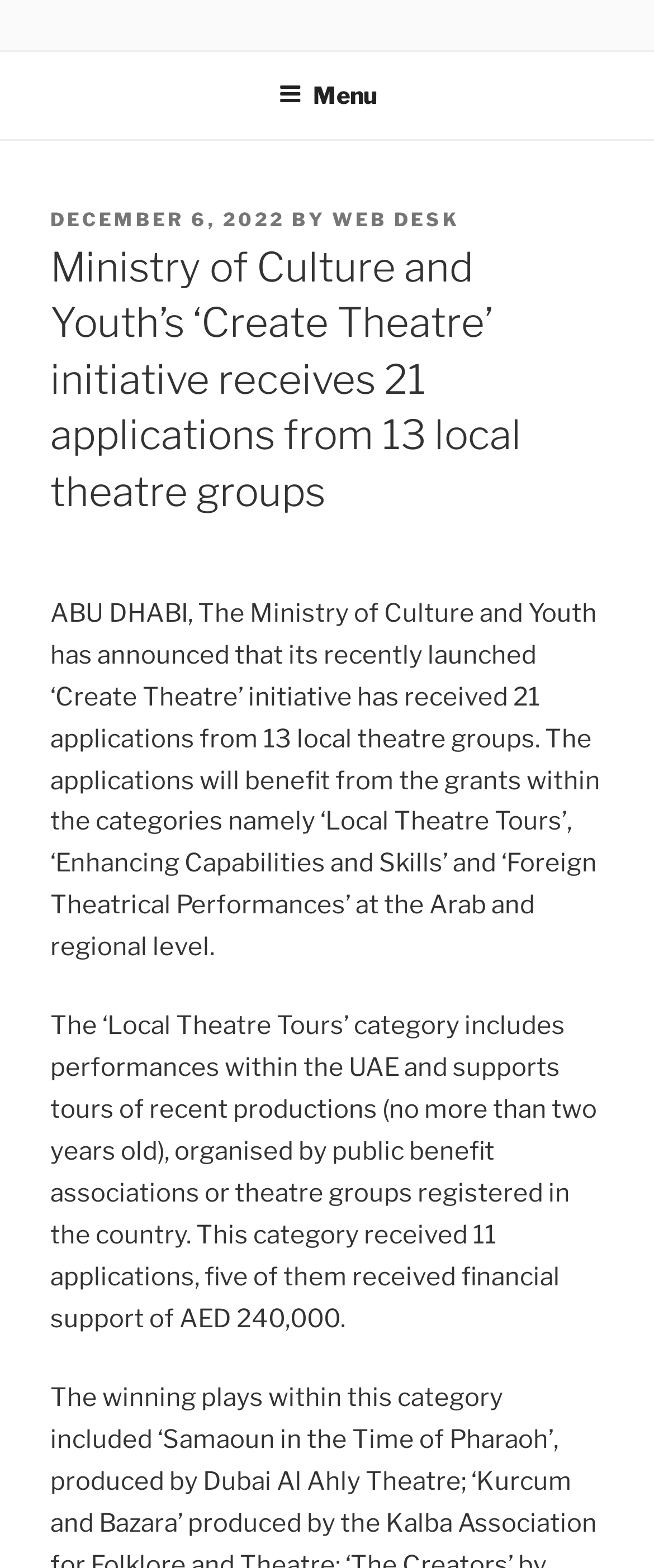Based on the provided description, "December 6, 2022", find the bounding box of the corresponding UI element in the screenshot.

[0.077, 0.132, 0.436, 0.147]